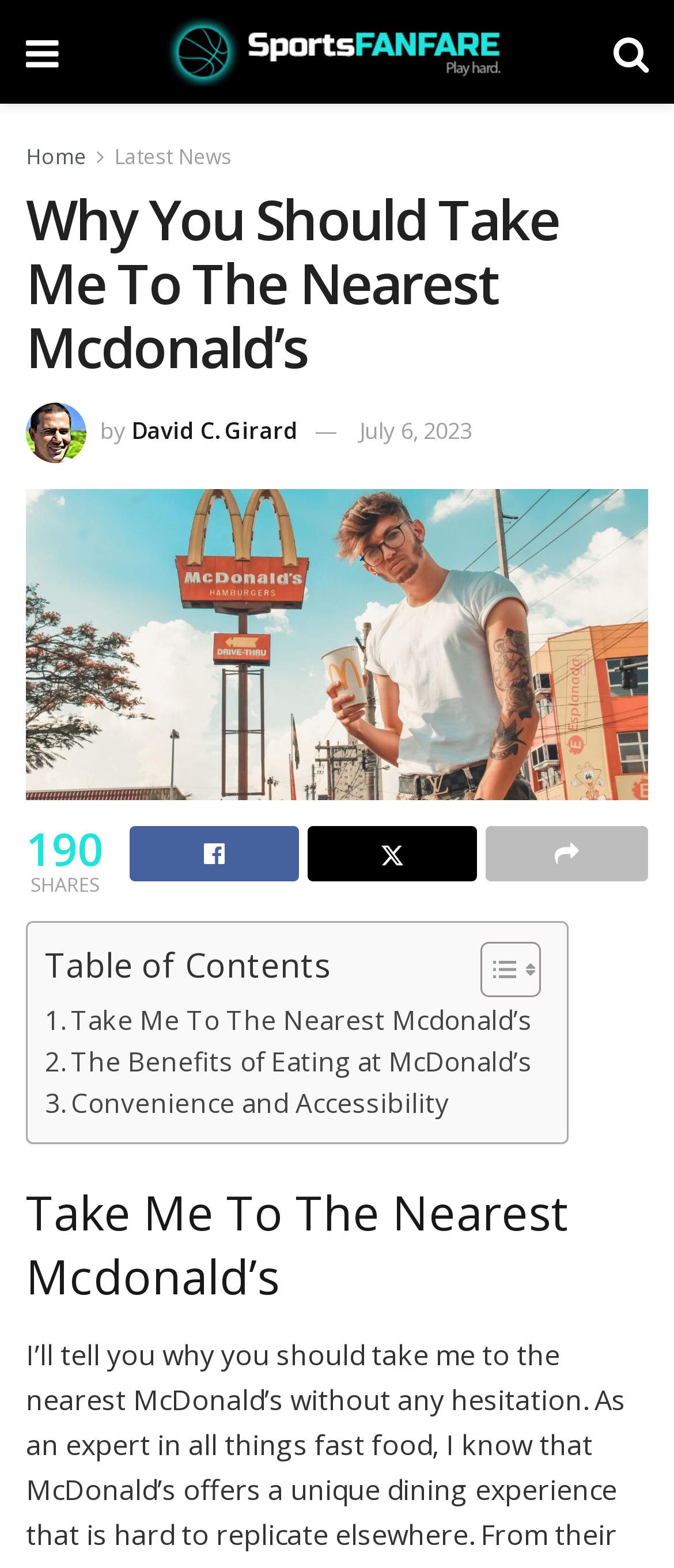Identify the bounding box coordinates necessary to click and complete the given instruction: "Share the article".

[0.192, 0.526, 0.444, 0.562]